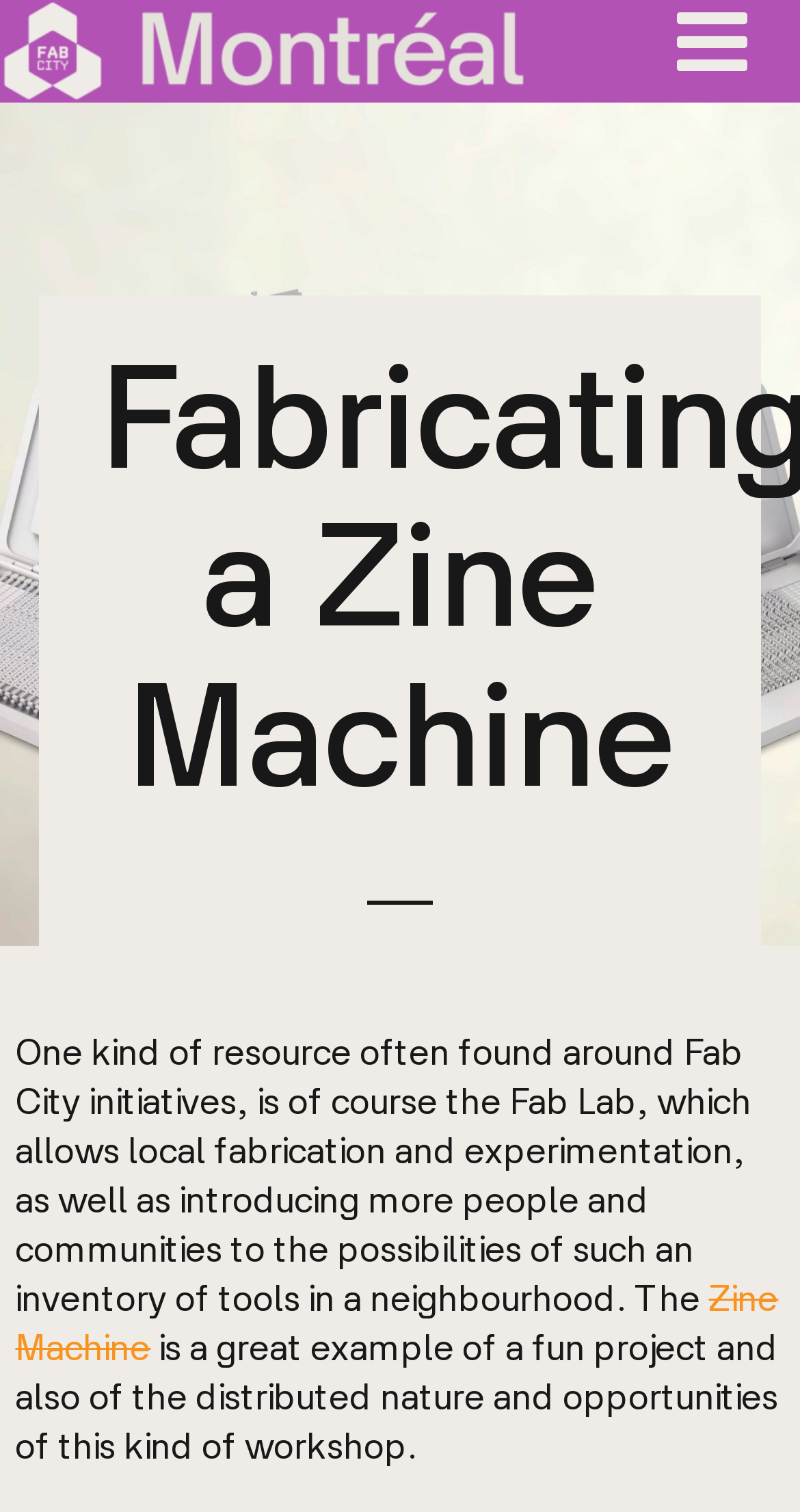Identify the bounding box of the HTML element described as: "Zine Machine".

[0.019, 0.847, 0.973, 0.905]